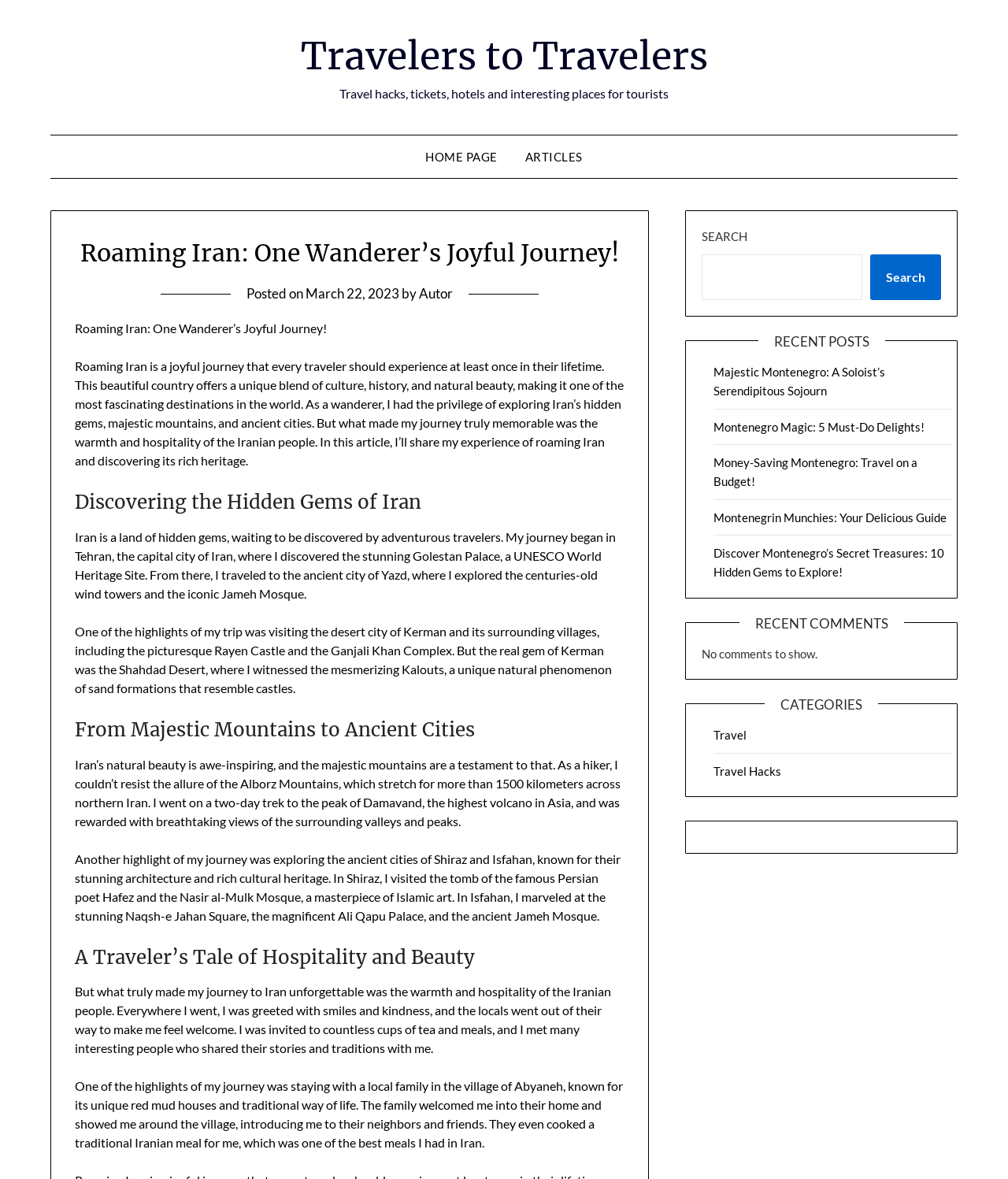Identify the bounding box coordinates of the section that should be clicked to achieve the task described: "Click on the 'ARTICLES' link".

[0.508, 0.115, 0.59, 0.151]